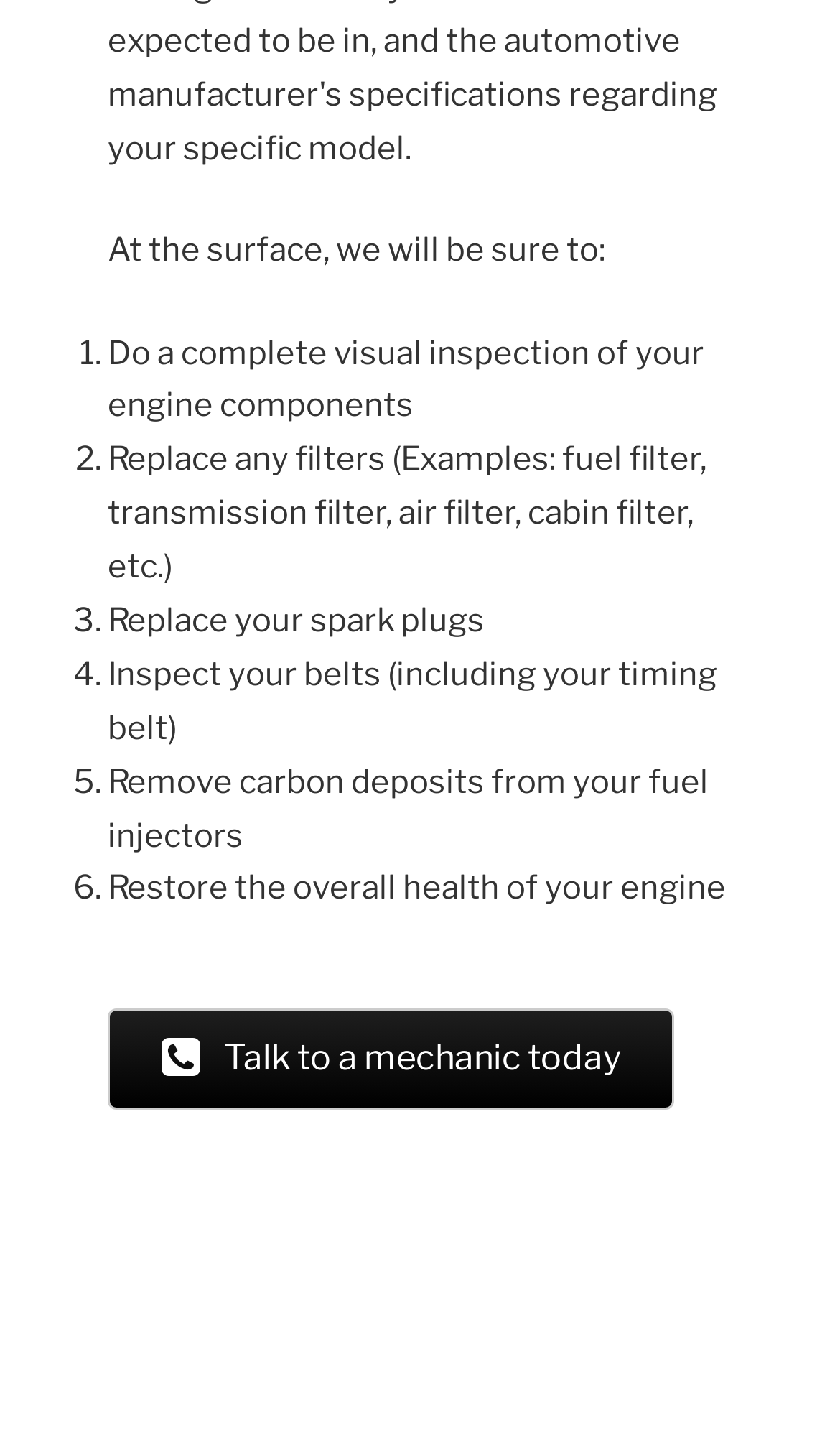What is the last step in the engine maintenance process?
Answer the question with a single word or phrase, referring to the image.

Restore the overall health of your engine